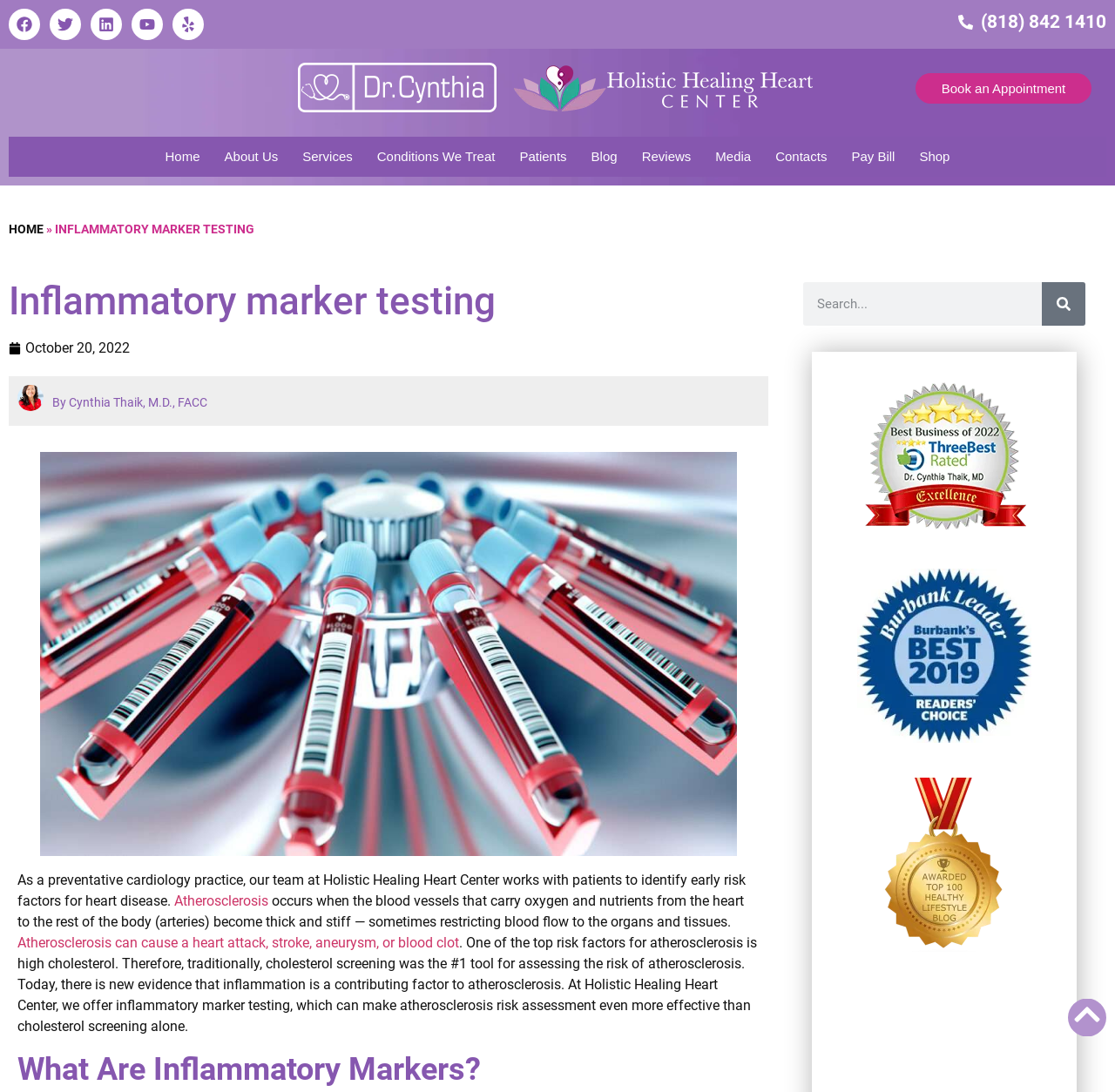What is the purpose of inflammatory marker testing?
Answer the question using a single word or phrase, according to the image.

To assess atherosclerosis risk